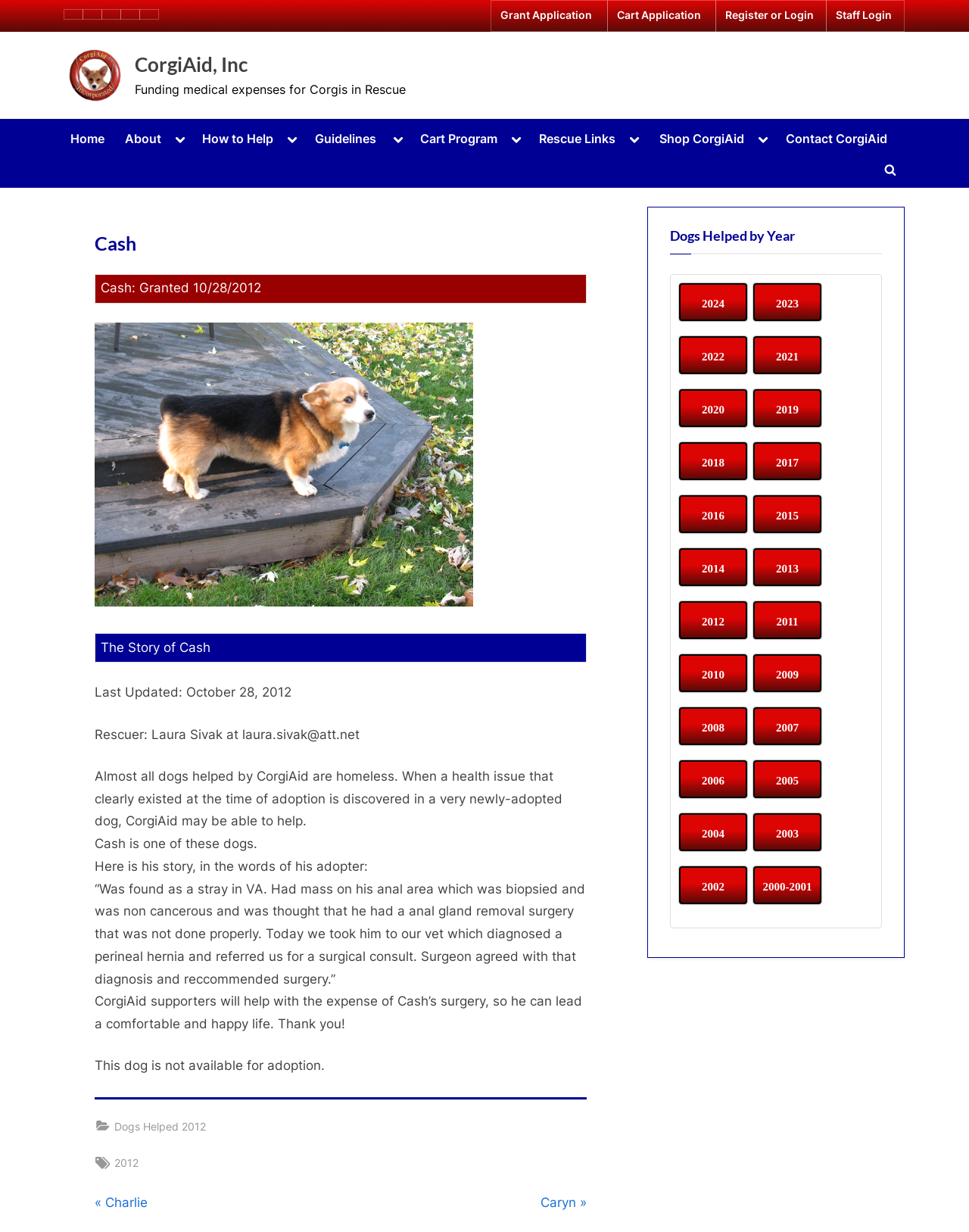Generate a comprehensive description of the webpage.

The webpage is about CorgiAid, Inc., a non-profit organization that provides funding for medical expenses of Corgis in rescue. At the top of the page, there is a navigation menu with social links, followed by a series of links to various pages, including Grant Application, Cart Application, Register or Login, and Staff Login.

Below the navigation menu, there is a logo of CorgiAid, Inc. with an image, accompanied by a link to the organization's homepage. Next to the logo, there is a brief description of the organization's mission: "Funding medical expenses for Corgis in Rescue".

The main content of the page is divided into two sections. On the left side, there is a primary menu with links to various pages, including Home, About, How to Help, Guidelines, Cart Program, Rescue Links, and Shop CorgiAid. Each of these links has a sub-menu with additional links to related pages.

On the right side, there is an article about a dog named Cash, who was helped by CorgiAid. The article includes a heading, a brief description of Cash's story, and several paragraphs of text detailing his medical issues and how CorgiAid supported his treatment. There are also several images and links to related pages, including a link to a page about dogs helped by CorgiAid in 2012.

At the bottom of the page, there is a post navigation menu with links to previous and next posts, as well as a complementary section with a heading "Dogs Helped by Year" and a list of links to pages about dogs helped by CorgiAid in different years.